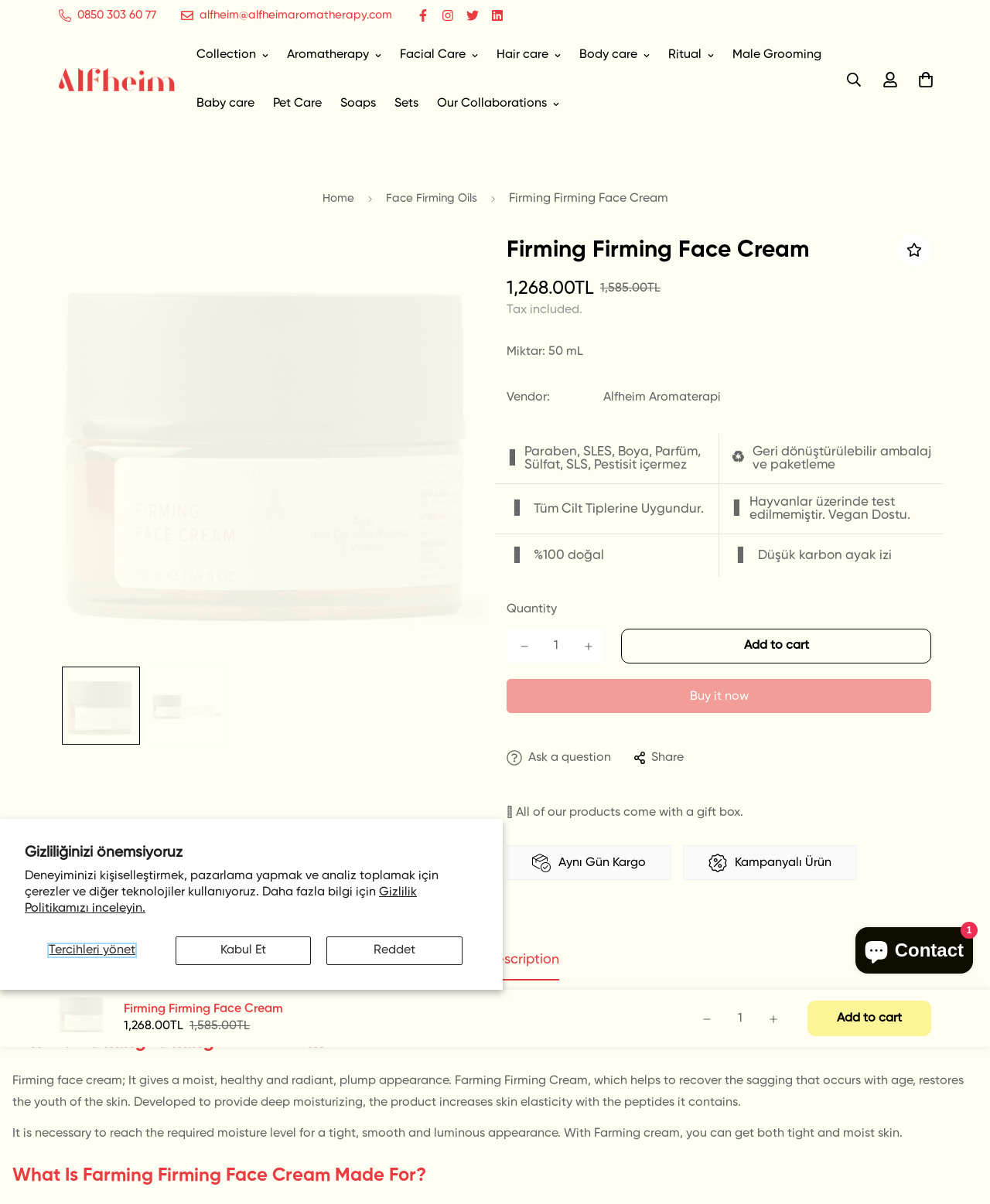Please provide a comprehensive response to the question below by analyzing the image: 
What is the capacity of the product?

I found the capacity of the product by looking at the static text element with the text 'Miktar: 50 mL' which is located near the product information, indicating that it is the amount of product in the packaging.